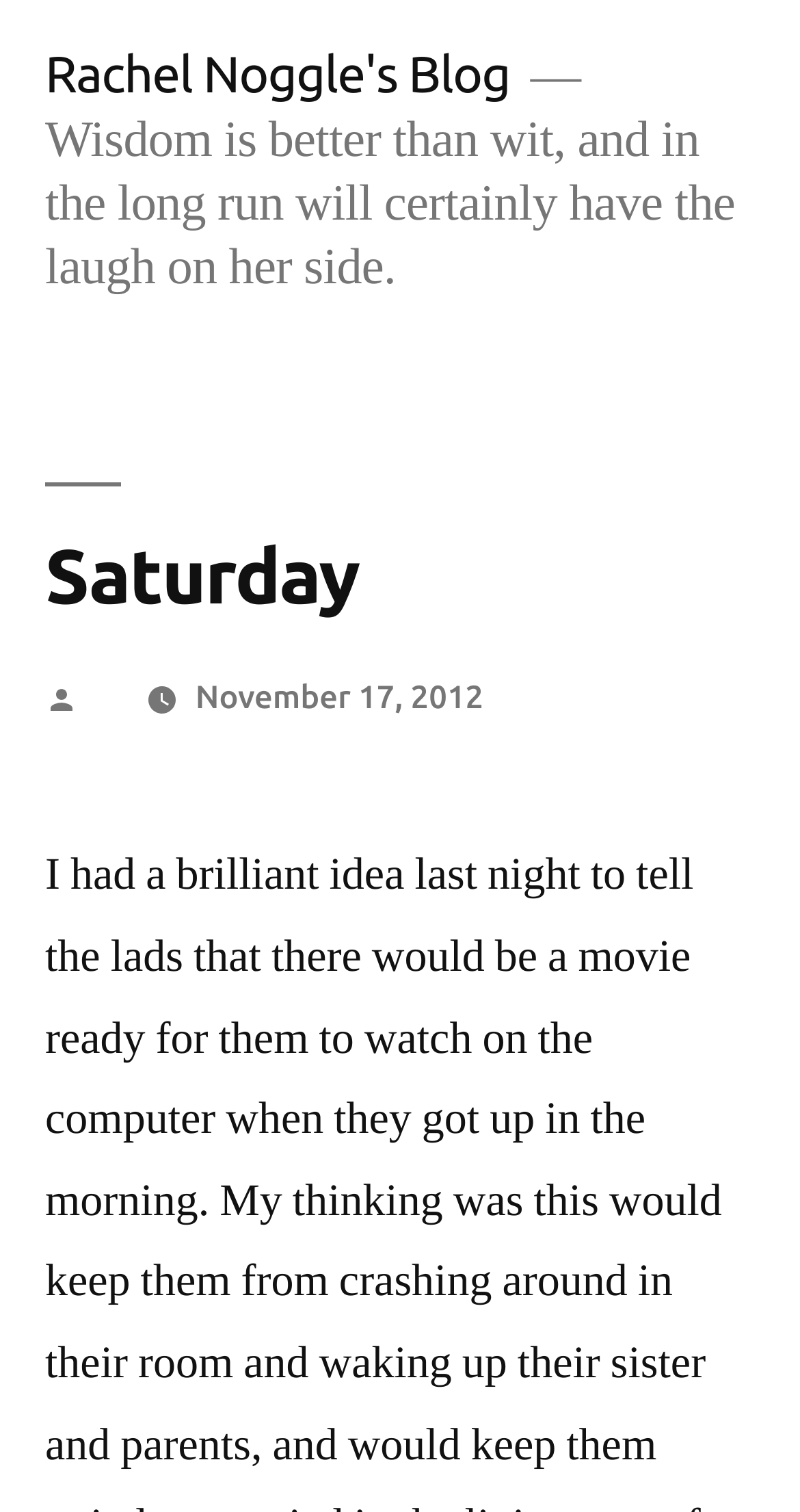Who is the author of this blog?
Answer the question with just one word or phrase using the image.

Rachel Noggle